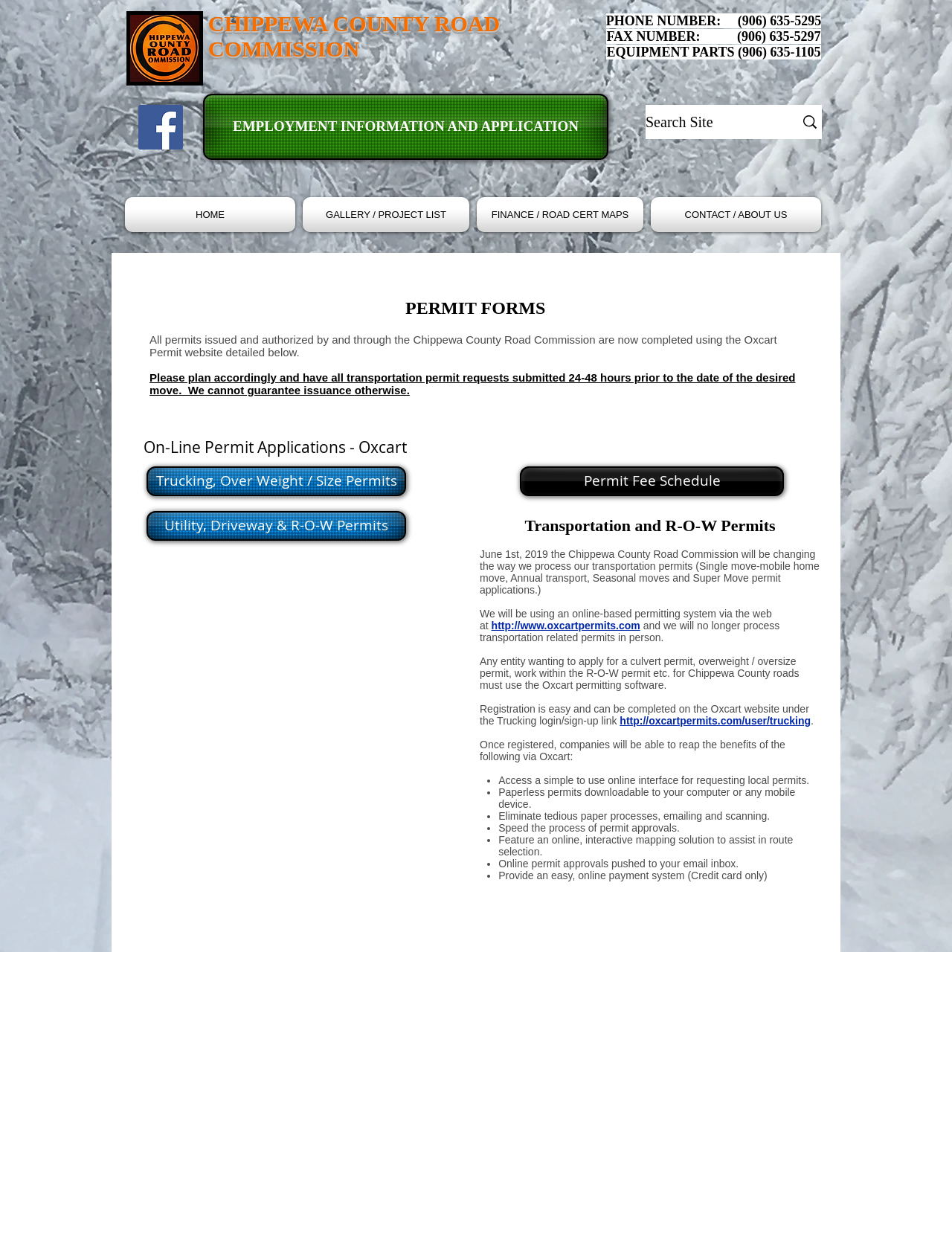Pinpoint the bounding box coordinates of the element to be clicked to execute the instruction: "Apply for trucking permits".

[0.154, 0.378, 0.427, 0.402]